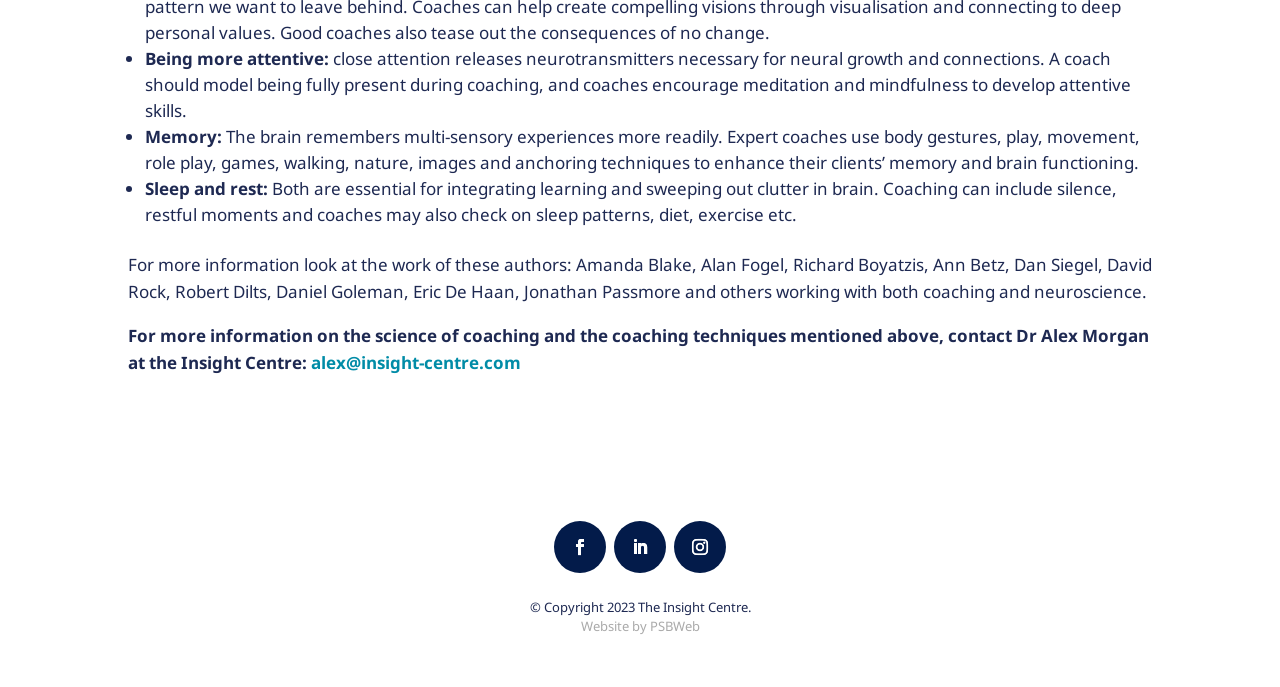Can you give a comprehensive explanation to the question given the content of the image?
What is the copyright year of the webpage?

The webpage displays a copyright notice at the bottom, stating '© Copyright 2023 The Insight Centre', indicating that the webpage's content is copyrighted as of 2023.